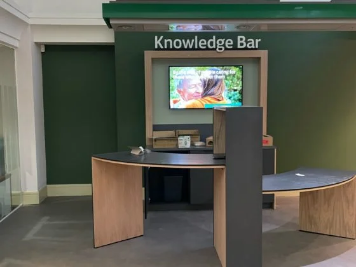Provide an in-depth description of the image.

The image depicts a modern "Knowledge Bar" setup within a commercial space. The focal point is a curved wooden counter that invites interaction, emphasizing a contemporary design. Above the counter, a prominent sign reads "Knowledge Bar," indicating the area is dedicated to providing information or assistance. Behind the counter, a digital display features an engaging image, likely aimed at illustrating the services or products available at this location. The backdrop is painted in a soothing green hue, creating a calm atmosphere that complements the natural wood tones of the furniture. The overall design reflects a blend of functionality and aesthetics, aimed at creating a welcoming environment for customers seeking guidance or expertise.